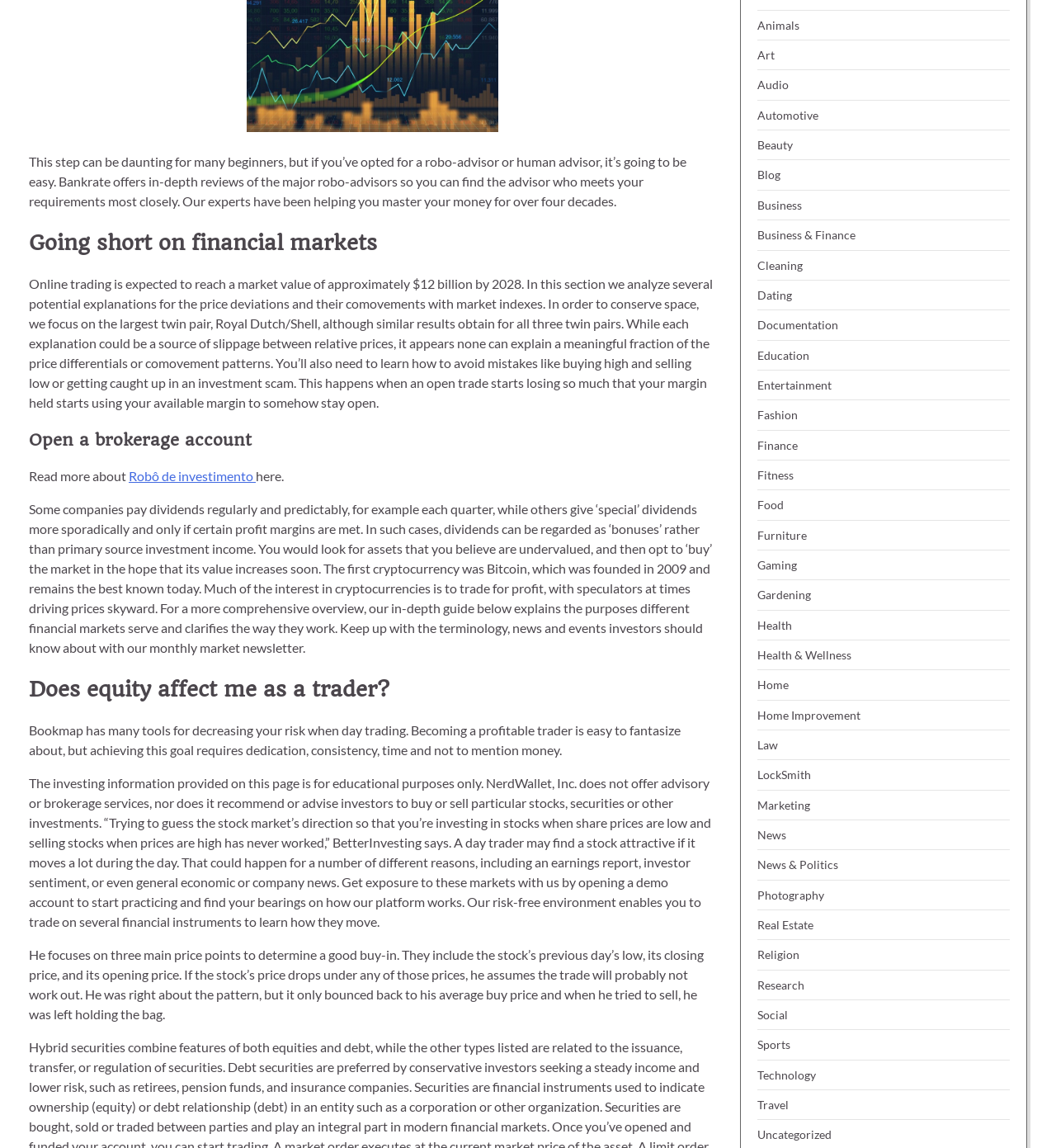Find the bounding box coordinates corresponding to the UI element with the description: "News & Politics". The coordinates should be formatted as [left, top, right, bottom], with values as floats between 0 and 1.

[0.717, 0.747, 0.794, 0.759]